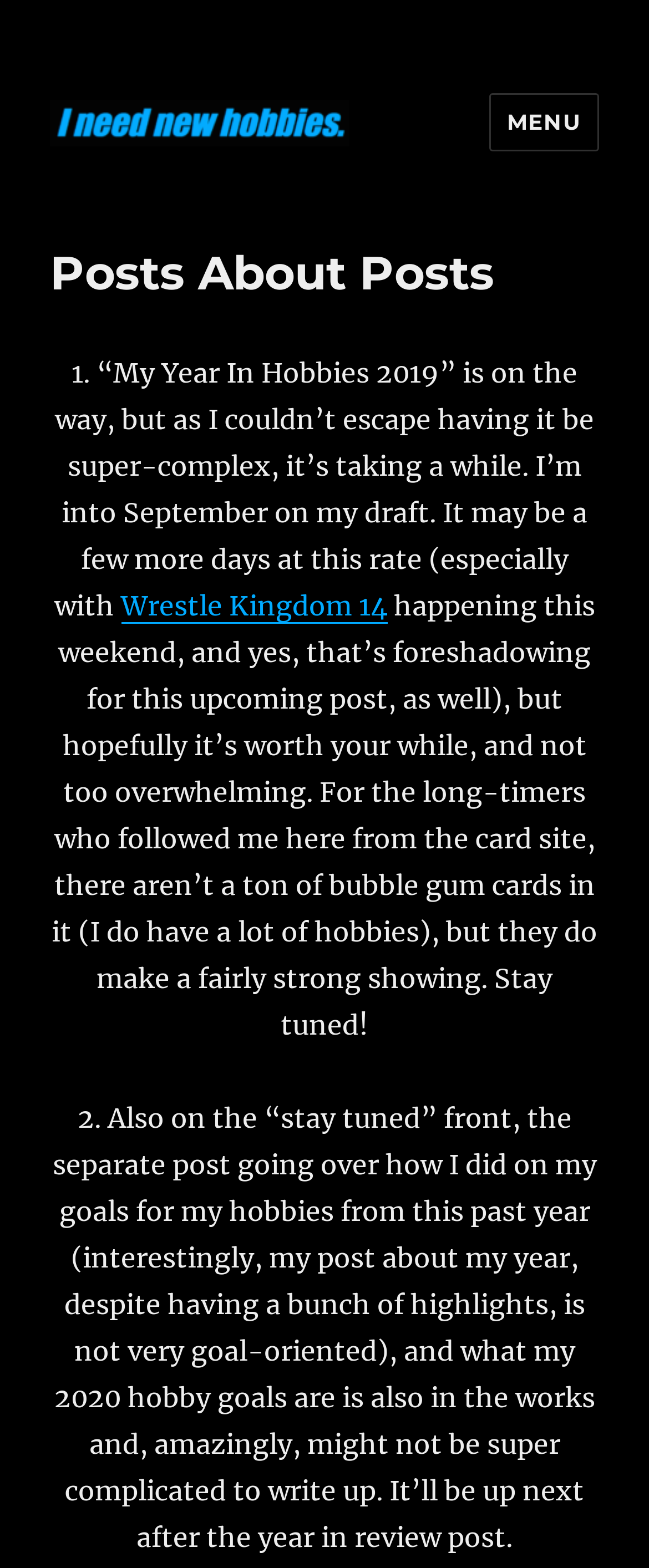Find the bounding box coordinates for the UI element whose description is: "Menu". The coordinates should be four float numbers between 0 and 1, in the format [left, top, right, bottom].

[0.753, 0.059, 0.923, 0.097]